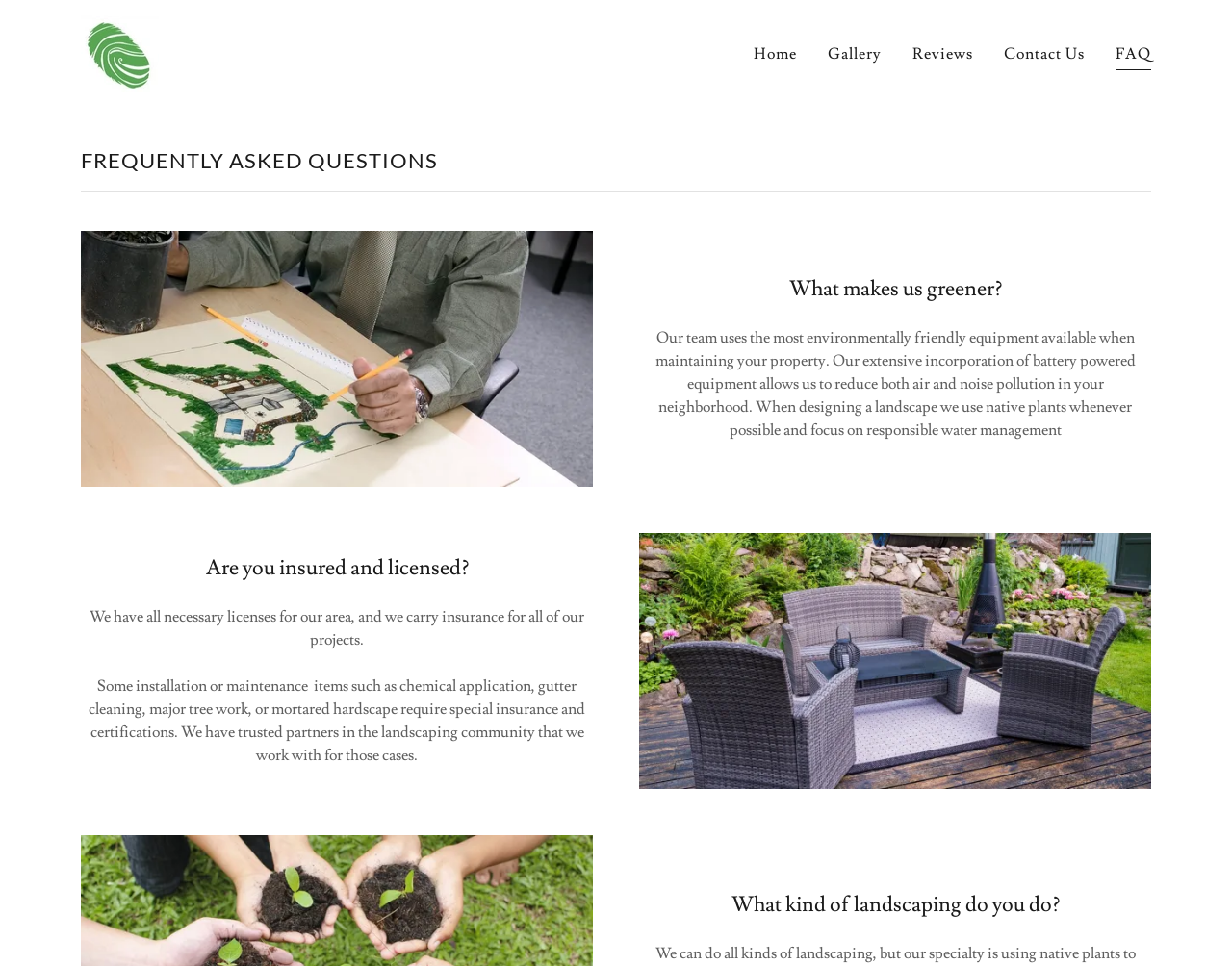What is the topic of the FAQ section?
Answer the question in a detailed and comprehensive manner.

The FAQ section is headed by the title 'FREQUENTLY ASKED QUESTIONS' and contains questions and answers about the company's services and practices.